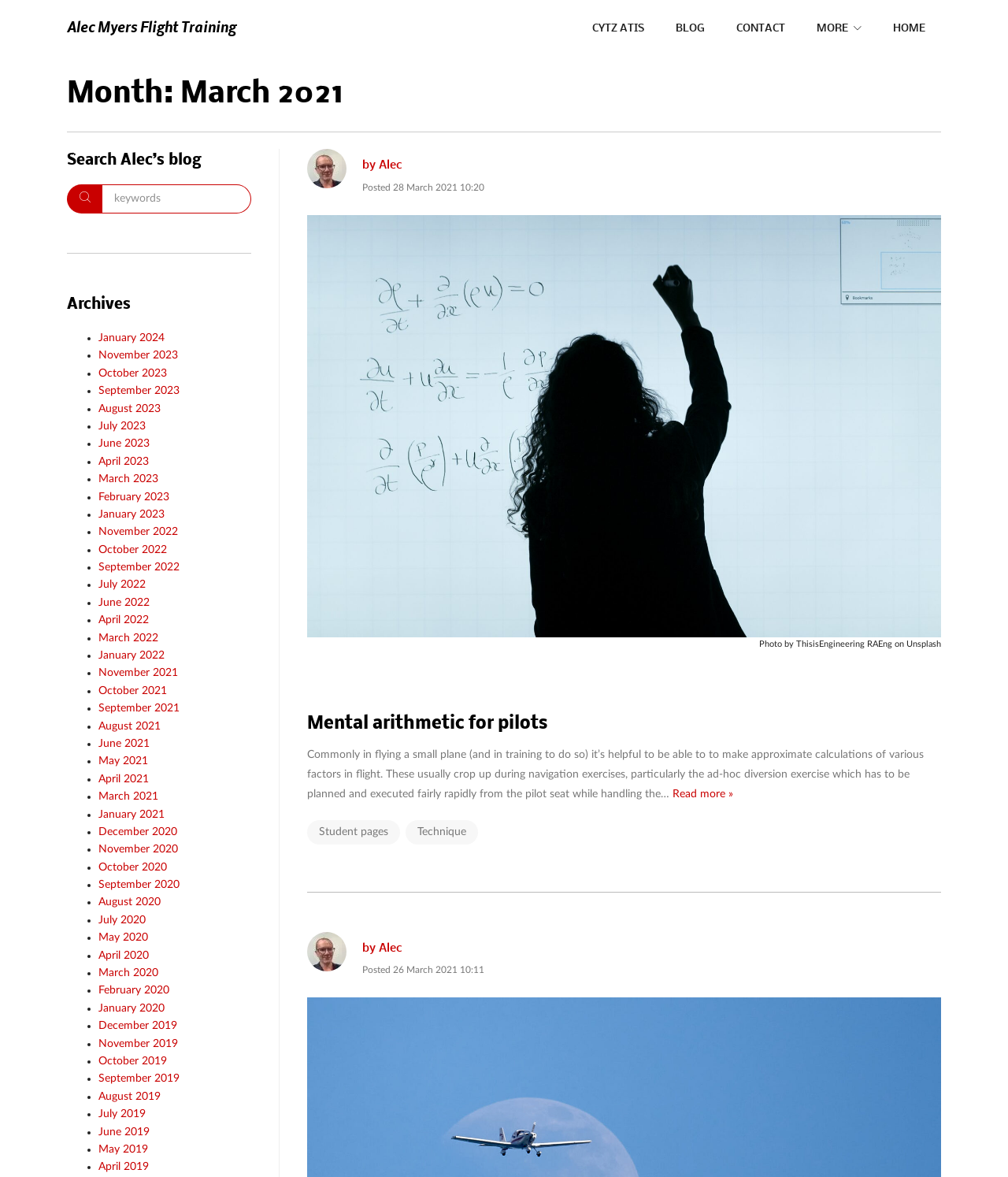Write a detailed summary of the webpage.

This webpage is Alec's Website, with a focus on the month of March 2021. At the top, there are six navigation links: "Alec Myers Flight Training", "CYTZ ATIS", "BLOG", "CONTACT", "MORE", and "HOME". Below these links, there is a heading that reads "Month: March 2021". 

Underneath the heading, there is a horizontal separator, followed by an article section. Within this section, there are two blog posts. The first post is titled "Mental arithmetic for pilots" and has a brief summary. It also includes a "Read more" link and two other links, "Student pages" and "Technique", which are likely related to the post's topic. 

The second blog post is not titled, but it has a similar structure to the first one, with a brief summary and a "Read more" link. There are also two other links, "Student pages" and "Technique", which are likely related to the post's topic.

To the left of the article section, there is a sidebar with several elements. At the top, there is a heading that reads "Search Alec's blog", followed by a search box with a button. Below the search box, there is a horizontal separator, and then a heading that reads "Archives". Underneath the "Archives" heading, there is a list of links to previous months, from January 2024 to June 2021, each marked with a bullet point.